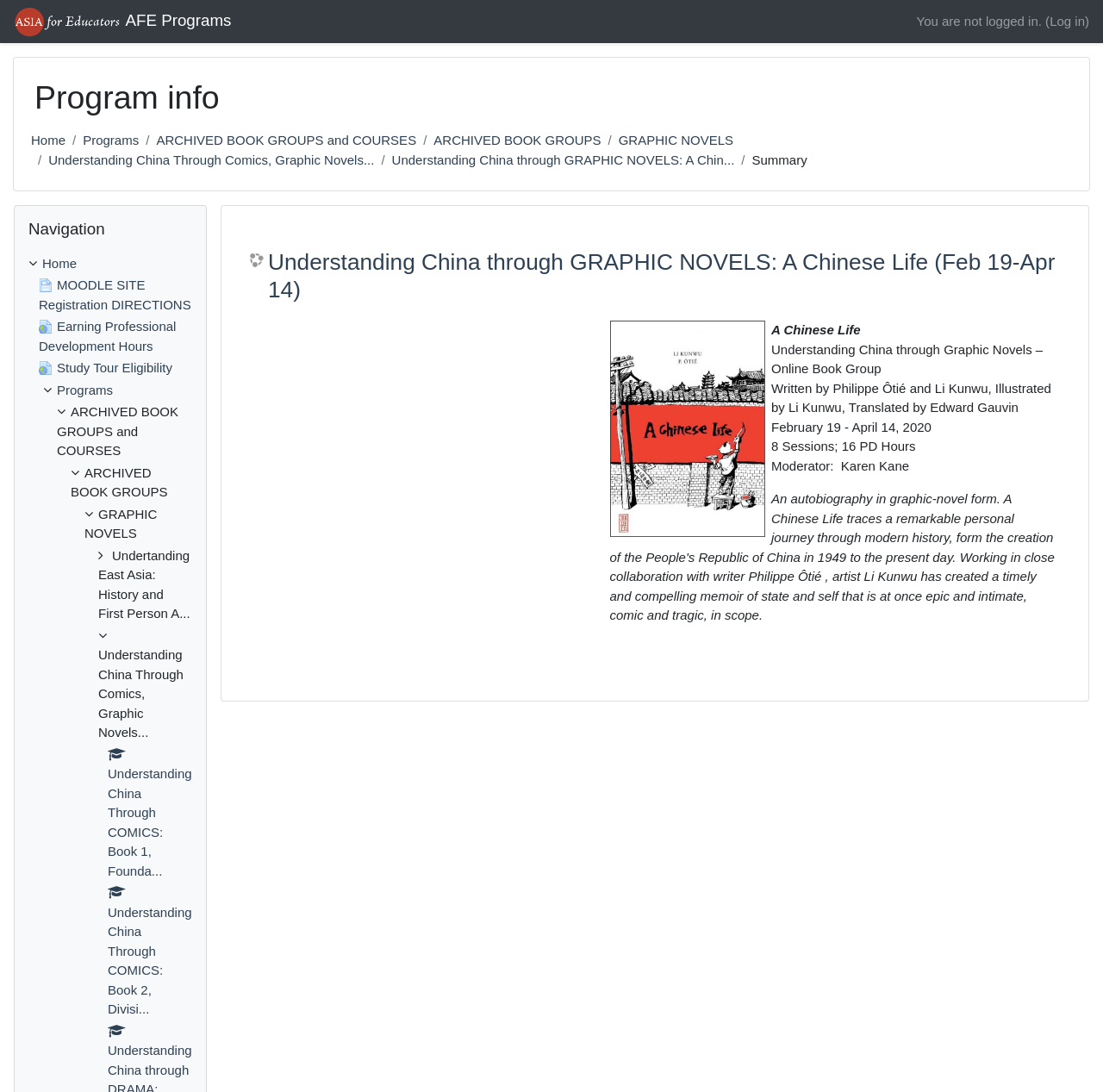Please specify the bounding box coordinates of the clickable section necessary to execute the following command: "Click on Home".

[0.028, 0.122, 0.059, 0.135]